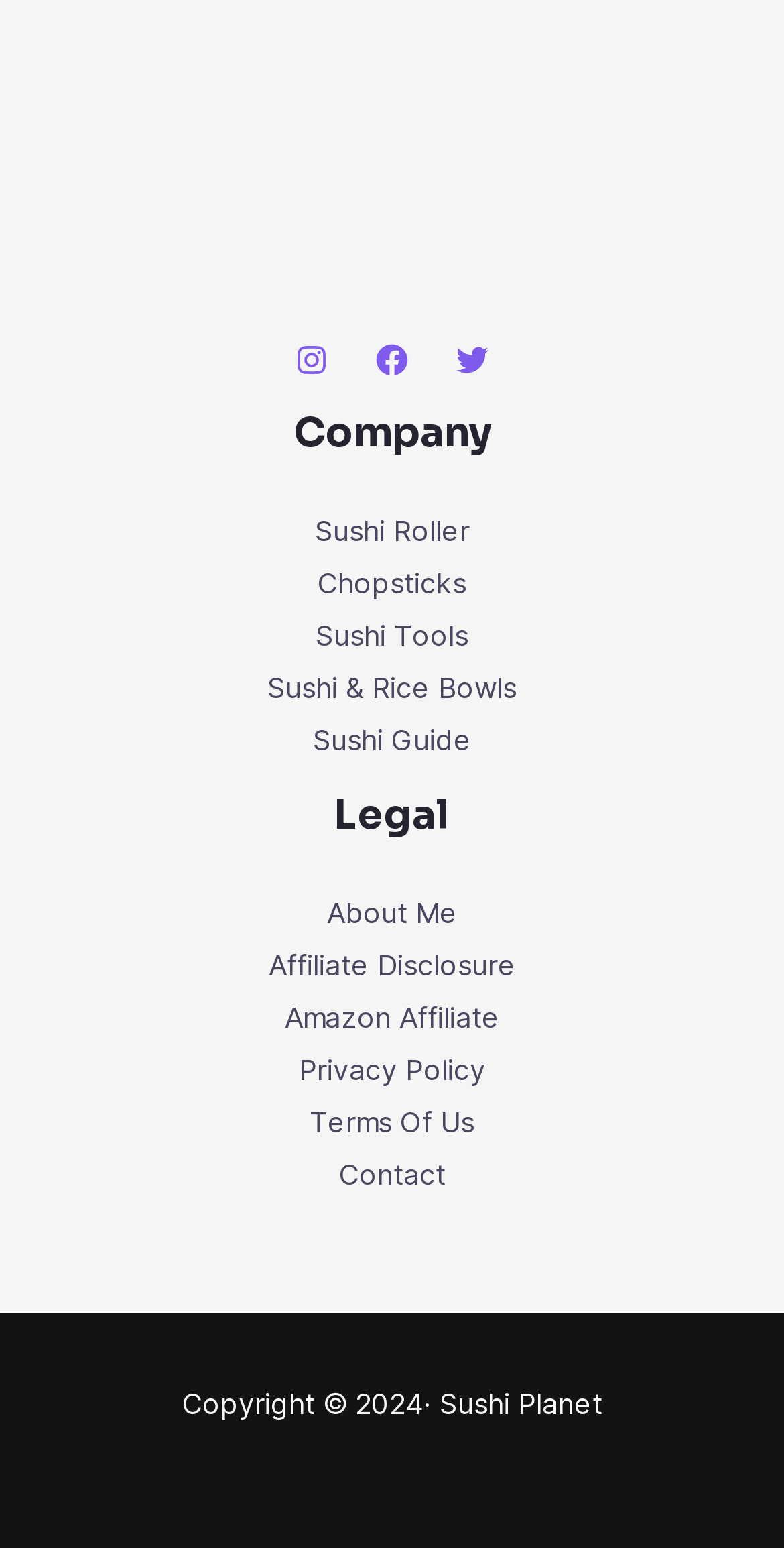Given the element description About Me, identify the bounding box coordinates for the UI element on the webpage screenshot. The format should be (top-left x, top-left y, bottom-right x, bottom-right y), with values between 0 and 1.

[0.417, 0.578, 0.583, 0.6]